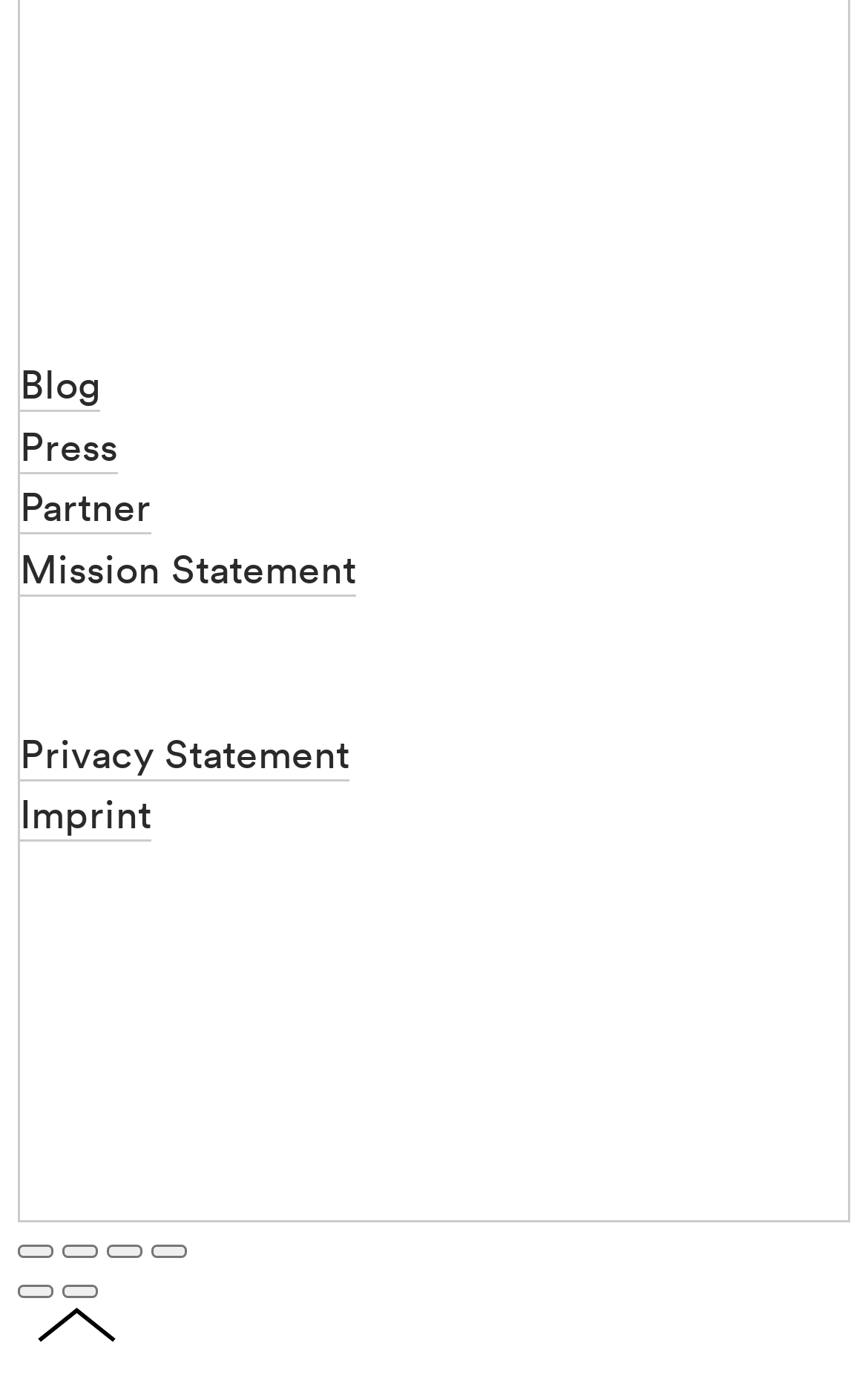Pinpoint the bounding box coordinates of the element you need to click to execute the following instruction: "go to blog". The bounding box should be represented by four float numbers between 0 and 1, in the format [left, top, right, bottom].

[0.023, 0.259, 0.115, 0.299]